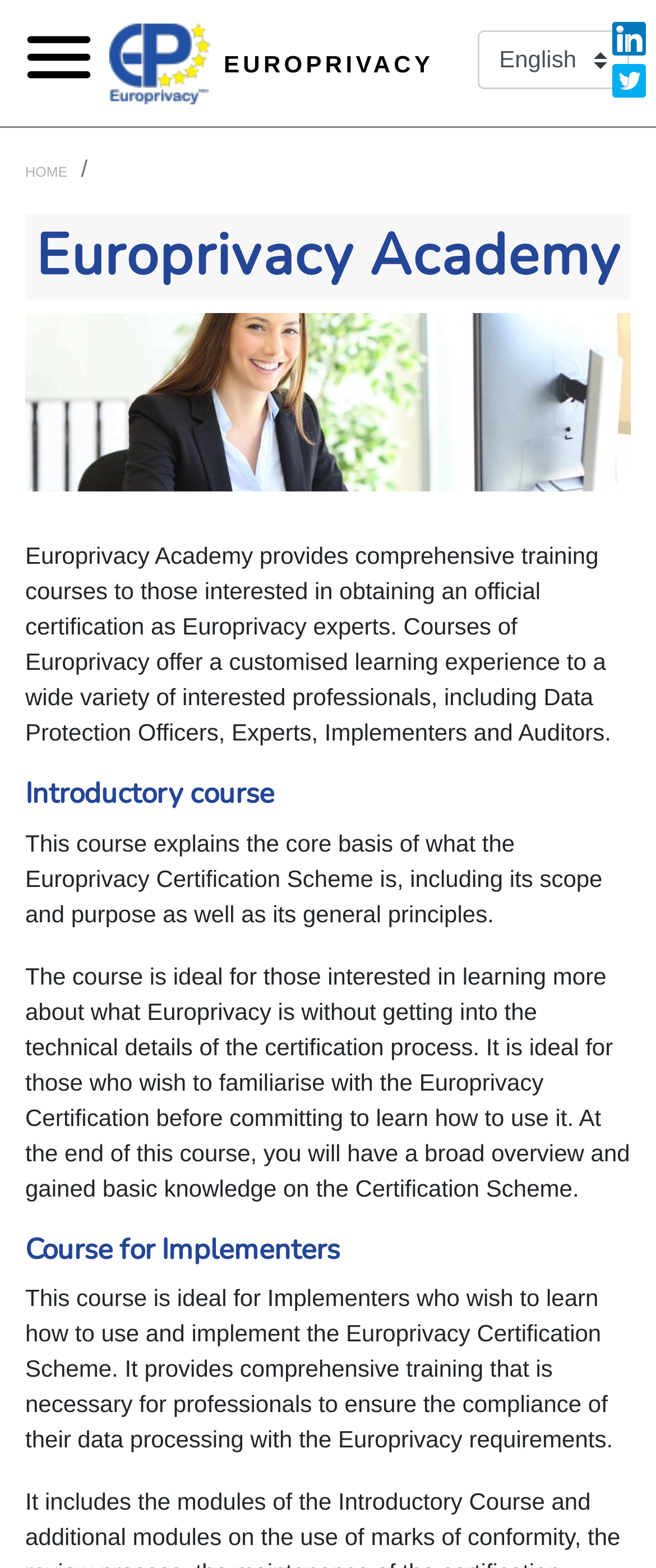Answer this question in one word or a short phrase: What is the purpose of the 'Introductory course'?

To learn about Europrivacy Certification